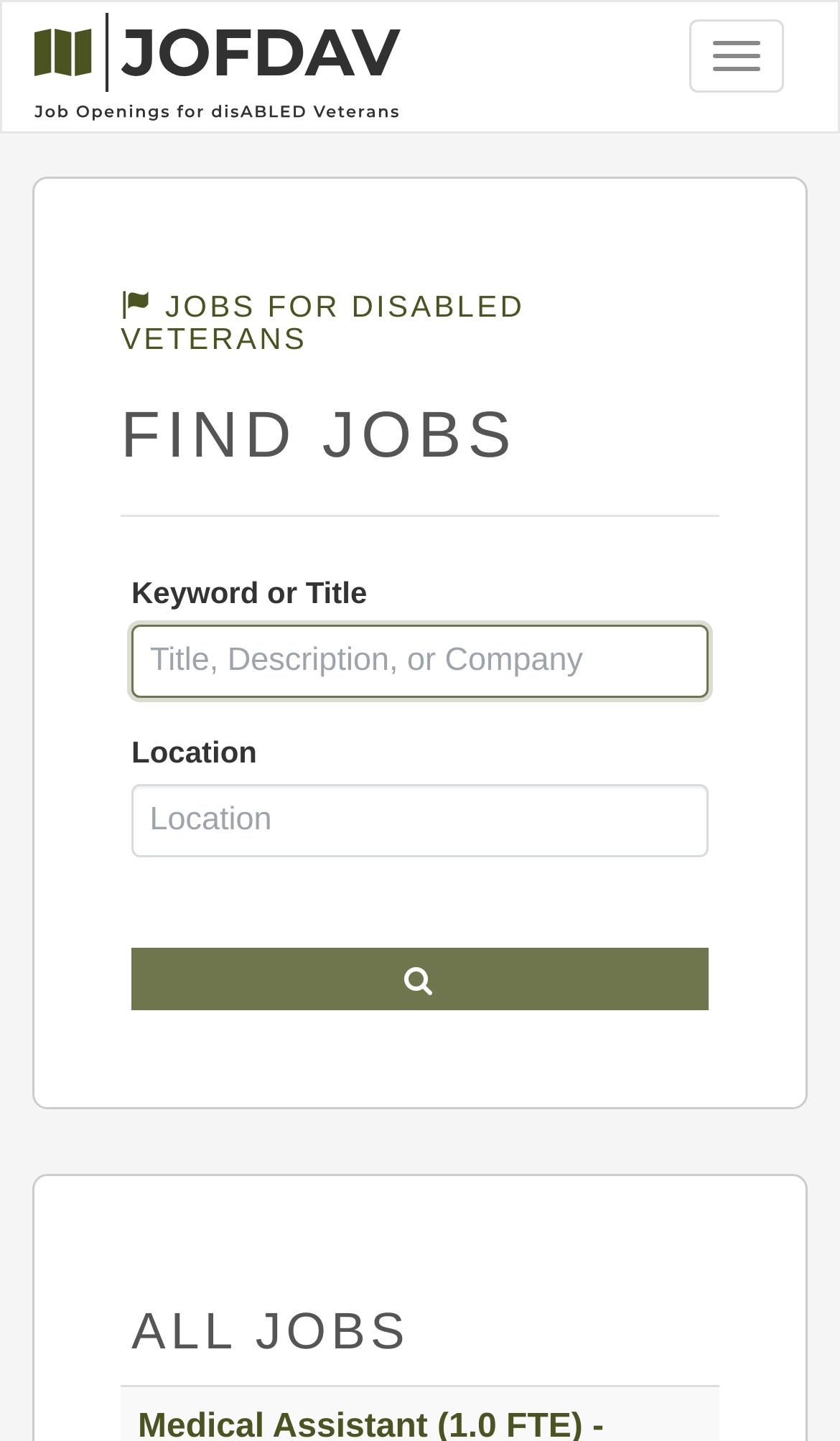Illustrate the webpage with a detailed description.

The webpage is a job search platform specifically designed for disabled veterans. At the top left corner, there is a logo image with a link to the homepage. Next to the logo, there is a button. Below the logo, there are two headings: "JOBS FOR DISABLED VETERANS" and "FIND JOBS". 

A horizontal separator is placed below the headings, separating the search bar from the job listings. The search bar consists of two text boxes, one for "Keyword or Title" and another for "Location", with corresponding labels. There is a button with a search icon to the right of the text boxes.

Below the search bar, there is a heading "ALL JOBS", which likely leads to a list of job openings. The webpage is focused on helping disabled veterans find their dream jobs, as indicated by the meta description.